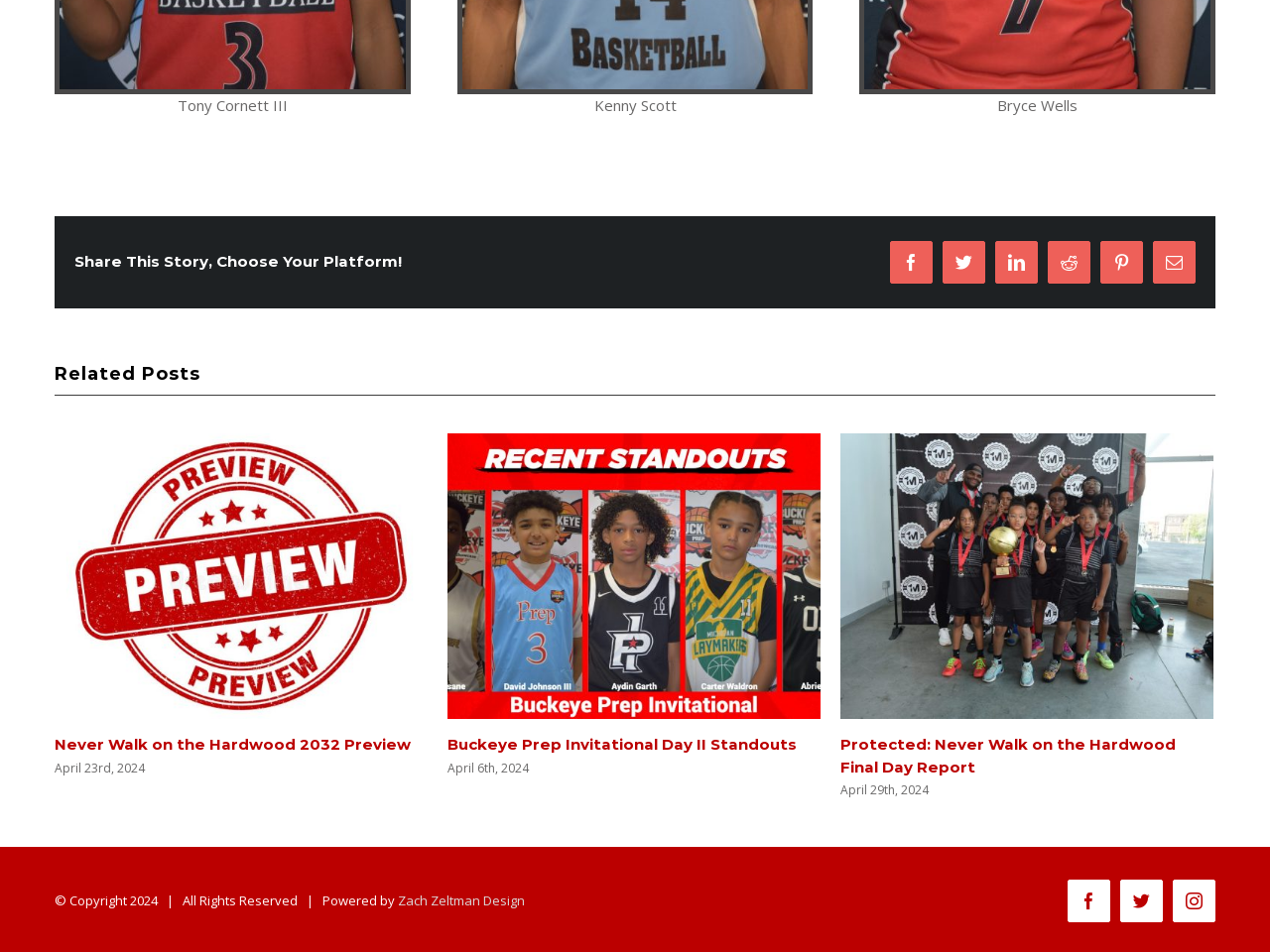Using the provided element description, identify the bounding box coordinates as (top-left x, top-left y, bottom-right x, bottom-right y). Ensure all values are between 0 and 1. Description: Zach Zeltman Design

[0.313, 0.913, 0.413, 0.932]